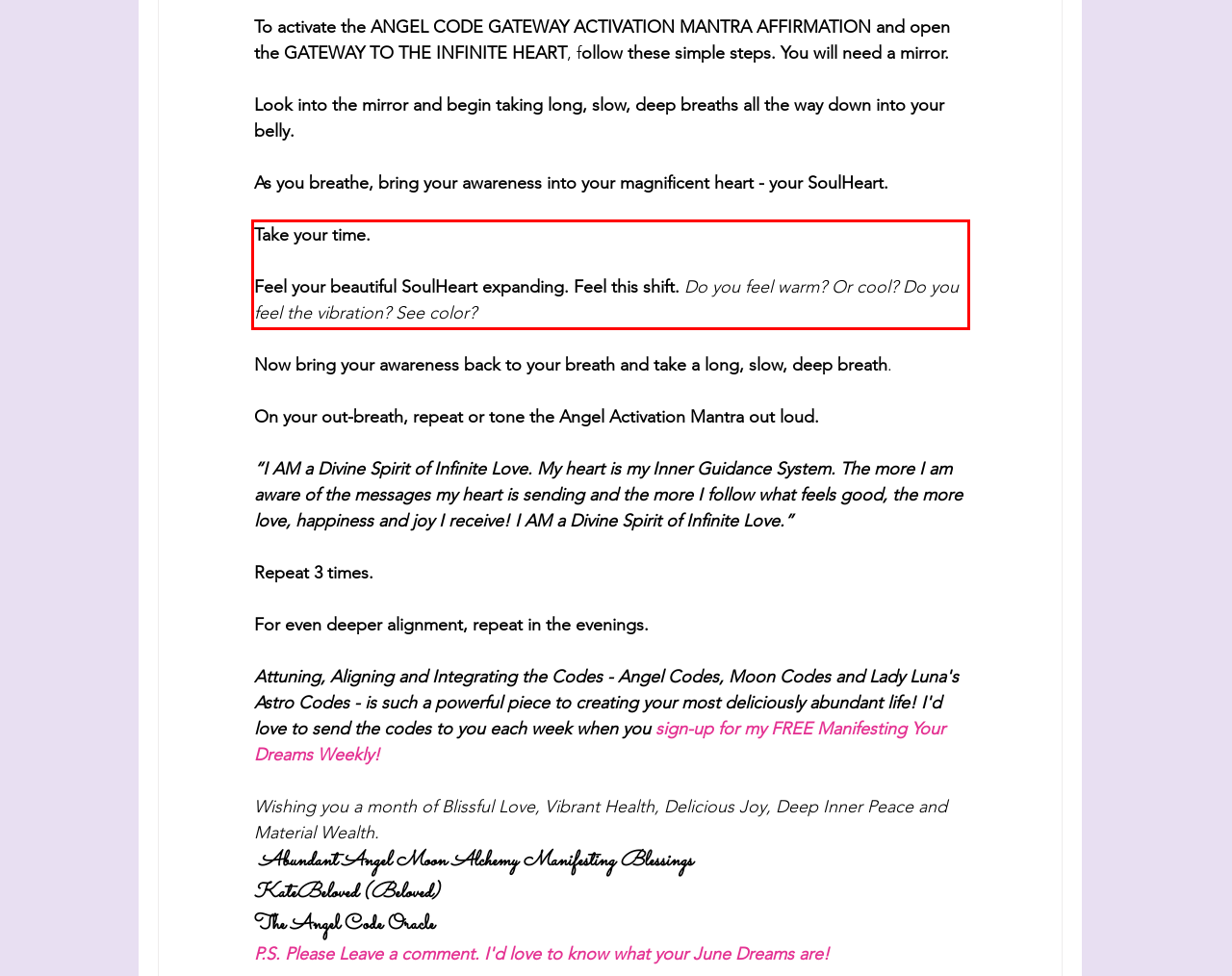Observe the screenshot of the webpage, locate the red bounding box, and extract the text content within it.

Take your time. Feel your beautiful SoulHeart expanding. Feel this shift. Do you feel warm? Or cool? Do you feel the vibration? See color?